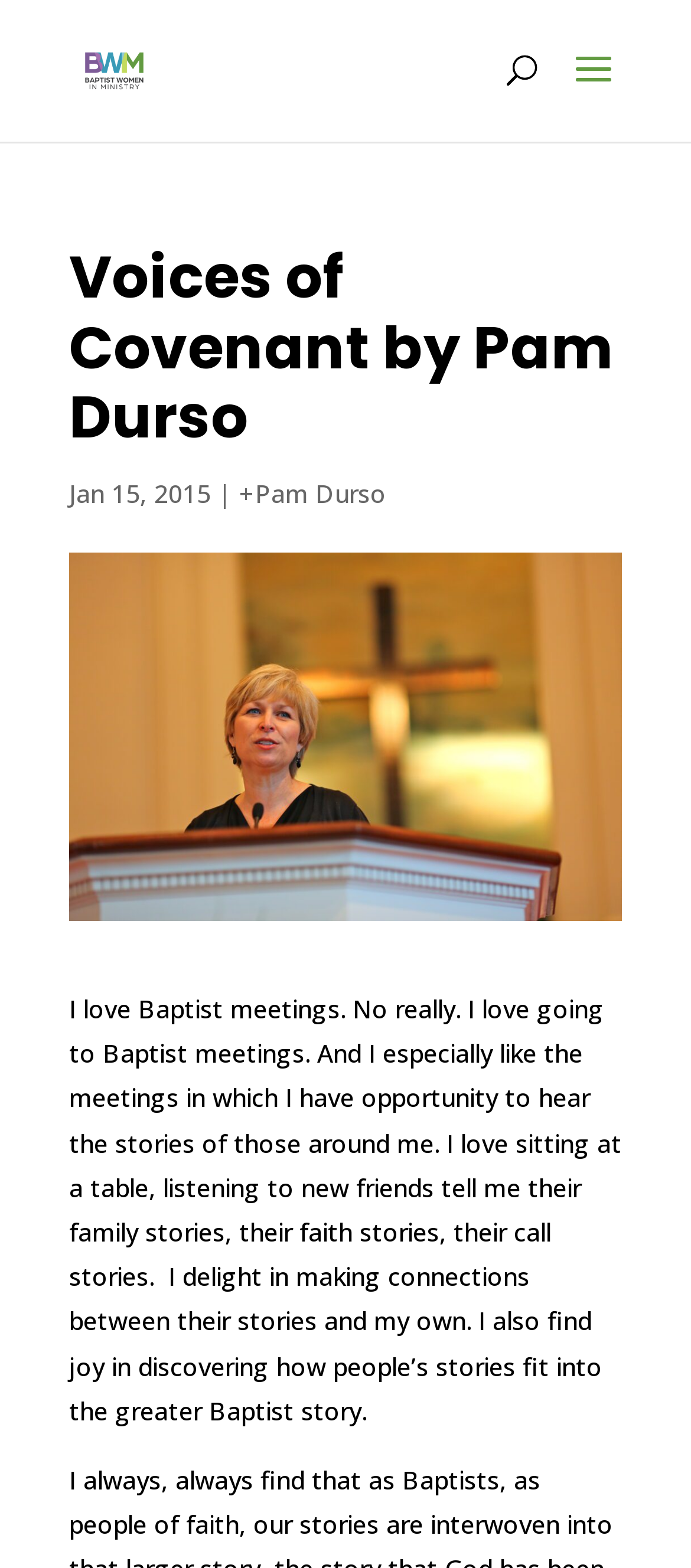Please locate the UI element described by "alt="Baptist Women in Ministry"" and provide its bounding box coordinates.

[0.11, 0.032, 0.221, 0.054]